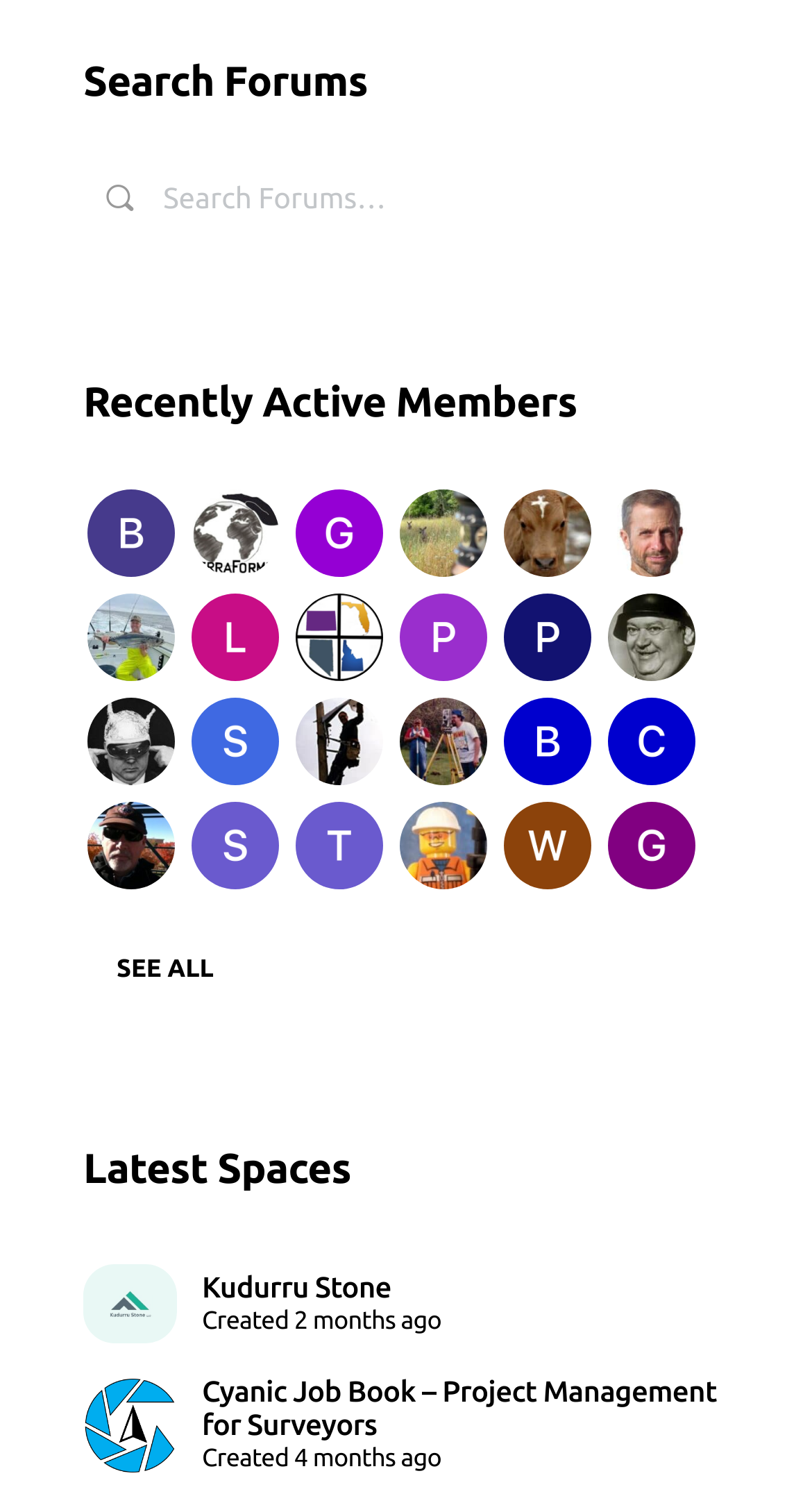Identify the bounding box coordinates for the region to click in order to carry out this instruction: "Click on Home button". Provide the coordinates using four float numbers between 0 and 1, formatted as [left, top, right, bottom].

None